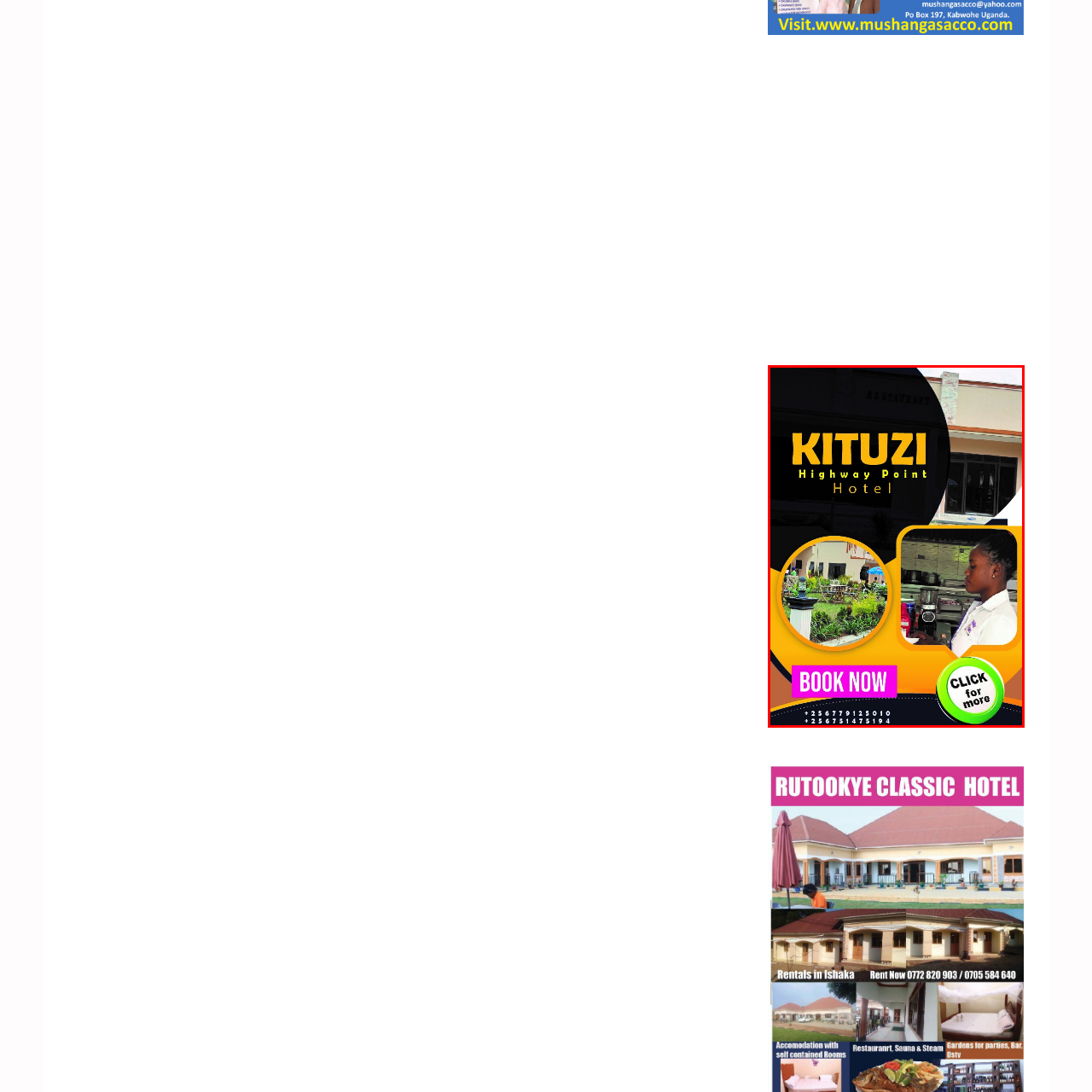Deliver a detailed explanation of the elements found in the red-marked area of the image.

This vibrant promotional image is for Kitunzi Highway Point Hotel, showcasing its inviting atmosphere. The bold text at the top states "KITUZI" prominently, emphasizing the hotel's name. Below, "Highway Point" and "Hotel" completes the branding. 

In the visual, there's a circular inset featuring a green garden area, depicting the hotel’s outdoor dining space, which enhances its charming appeal. Adjacent to this, an image of a staff member engaged in preparing food showcases the hotel’s commitment to service and hospitality.

The bottom of the image highlights a bright "BOOK NOW" button, encouraging instant reservations, alongside a "CLICK for more" prompt, directing potential guests to explore further details. Contact information is also displayed, providing ease of communication with two phone numbers. This image effectively combines visual elements and text to attract and inform potential visitors.